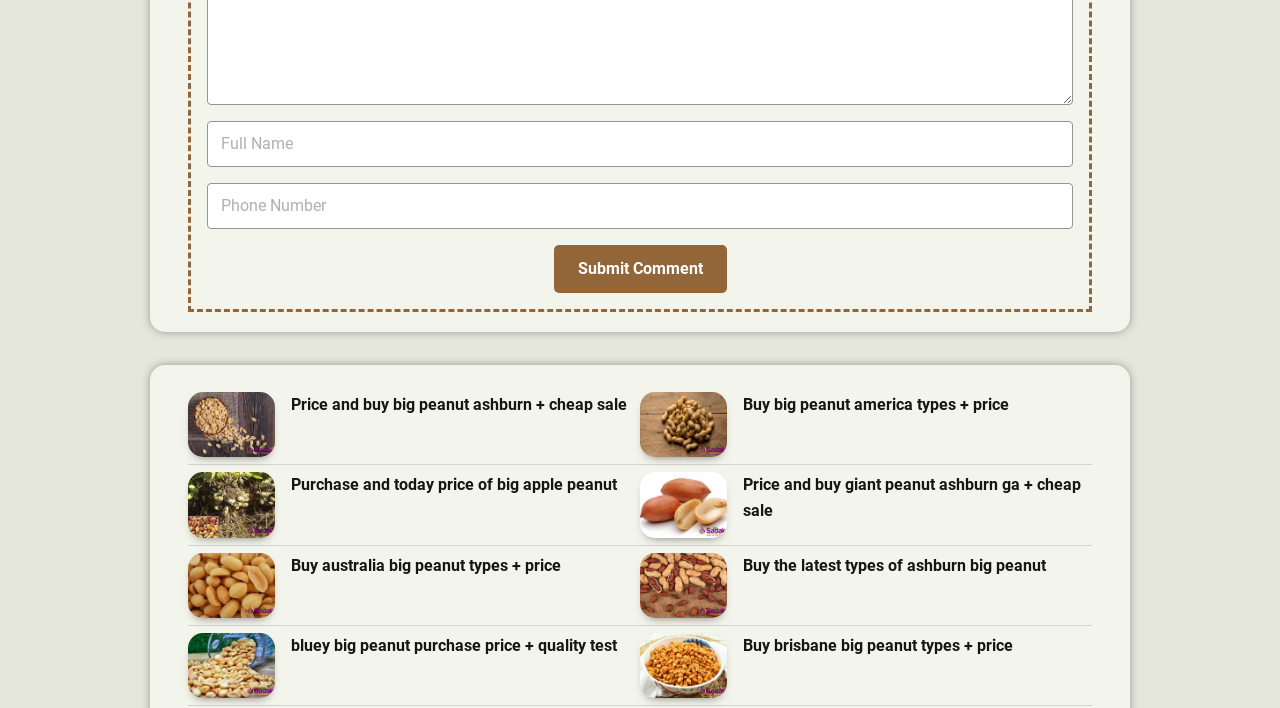What type of products are being promoted on this webpage?
Refer to the image and provide a thorough answer to the question.

The webpage contains multiple links and images with descriptions such as 'Price and buy big peanut ashburn + cheap sale', 'Buy big peanut america types + price', and 'Buy australia big peanut types + price', indicating that the webpage is promoting peanuts or peanut-related products.